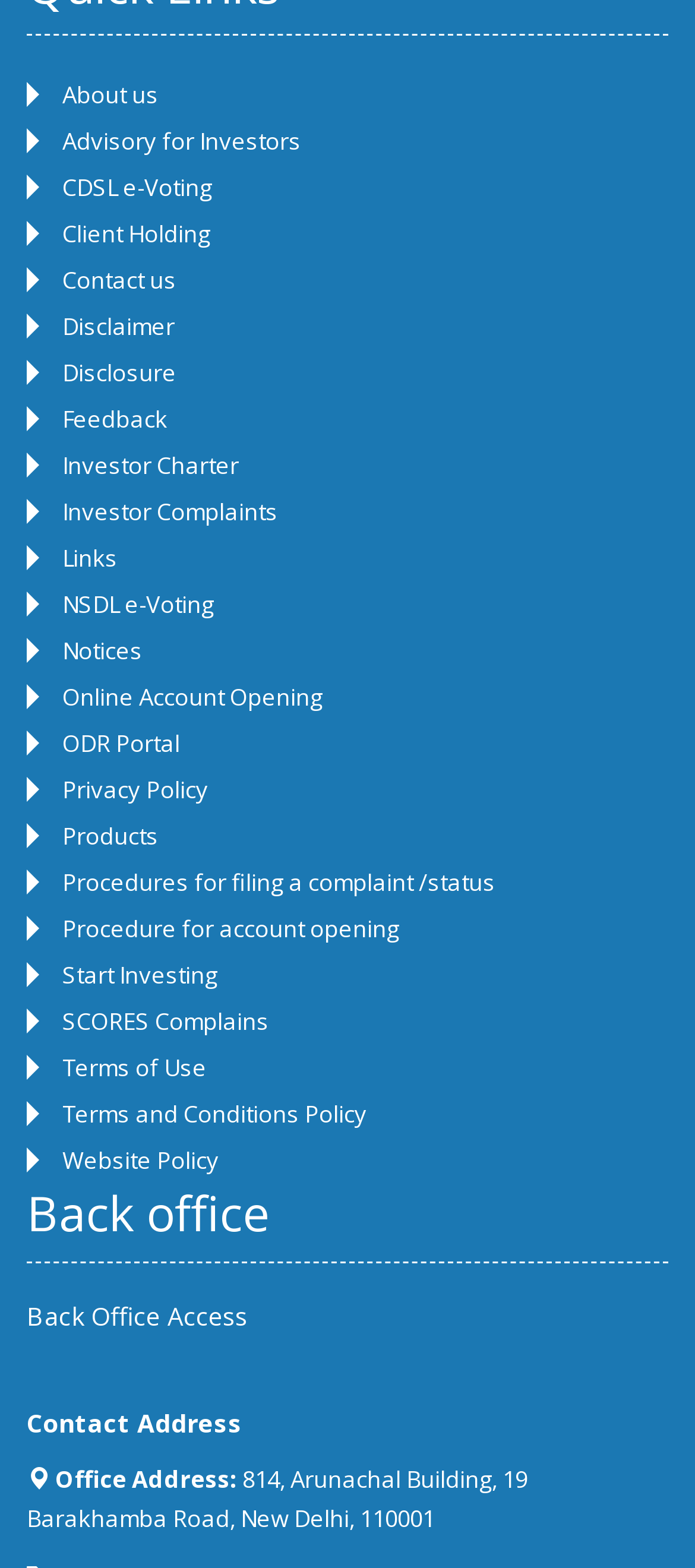What is the last link on the webpage?
Refer to the screenshot and answer in one word or phrase.

Website Policy